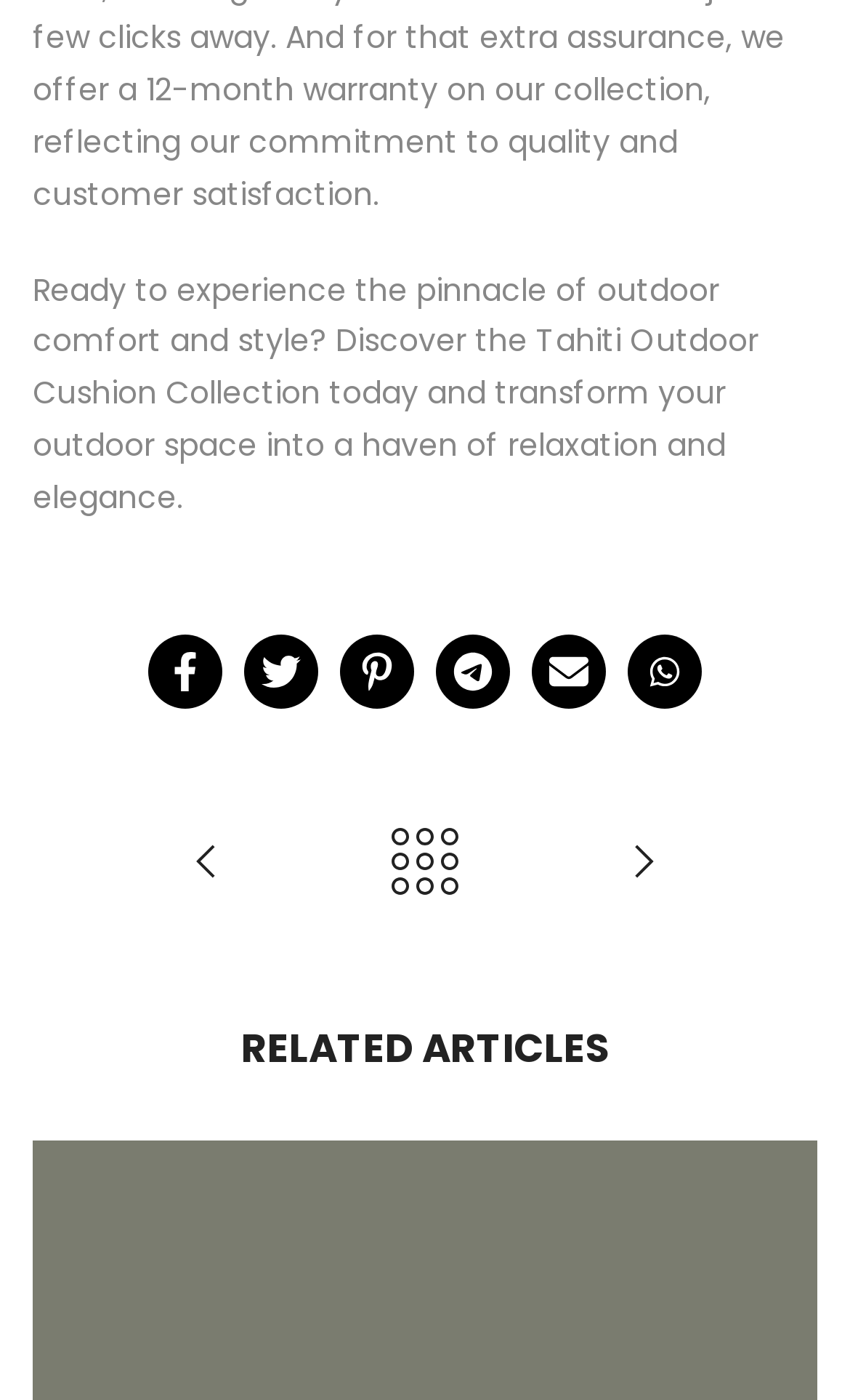Please locate the UI element described by "title="Share on Email"" and provide its bounding box coordinates.

[0.626, 0.453, 0.713, 0.506]